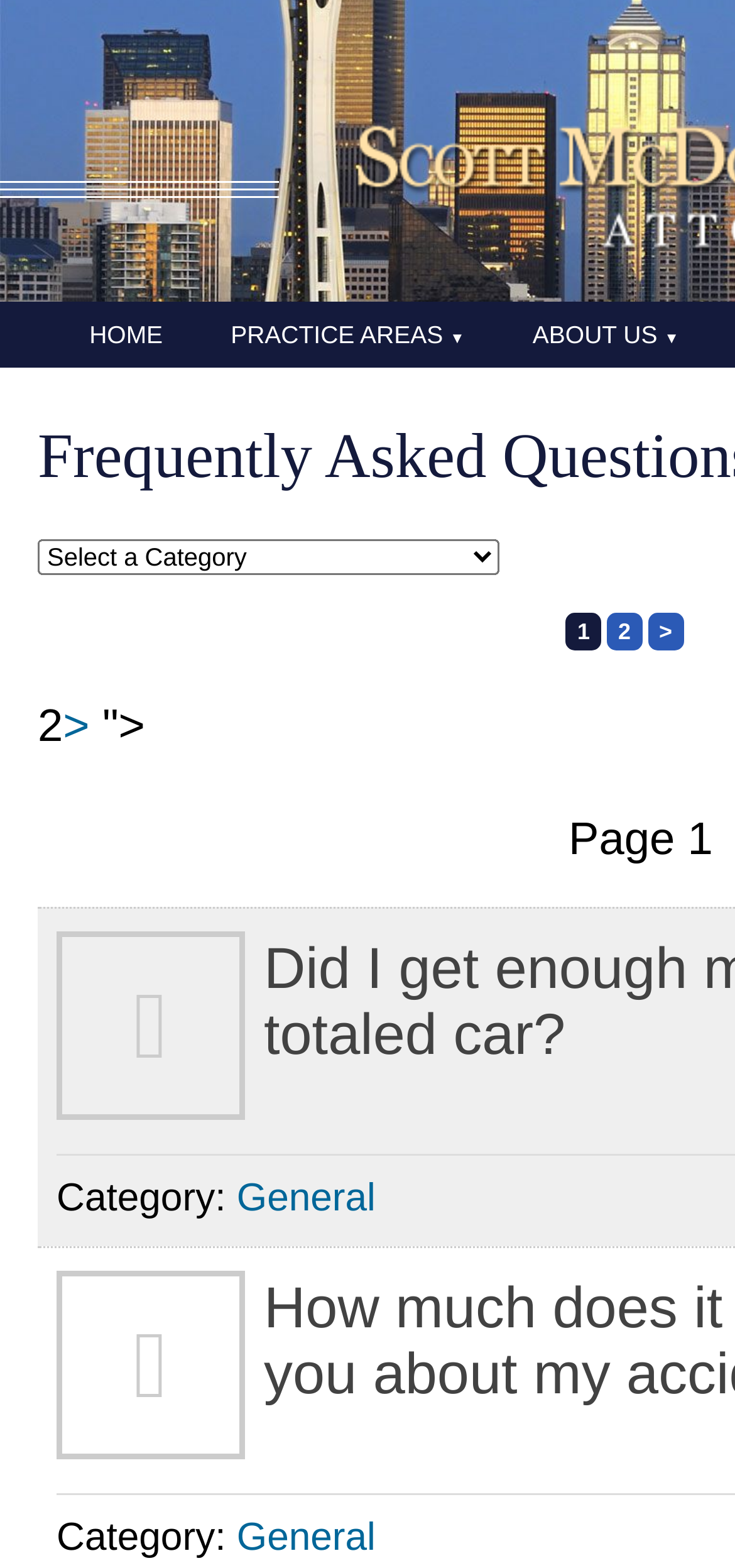Respond to the question below with a single word or phrase: What is the current page number?

1